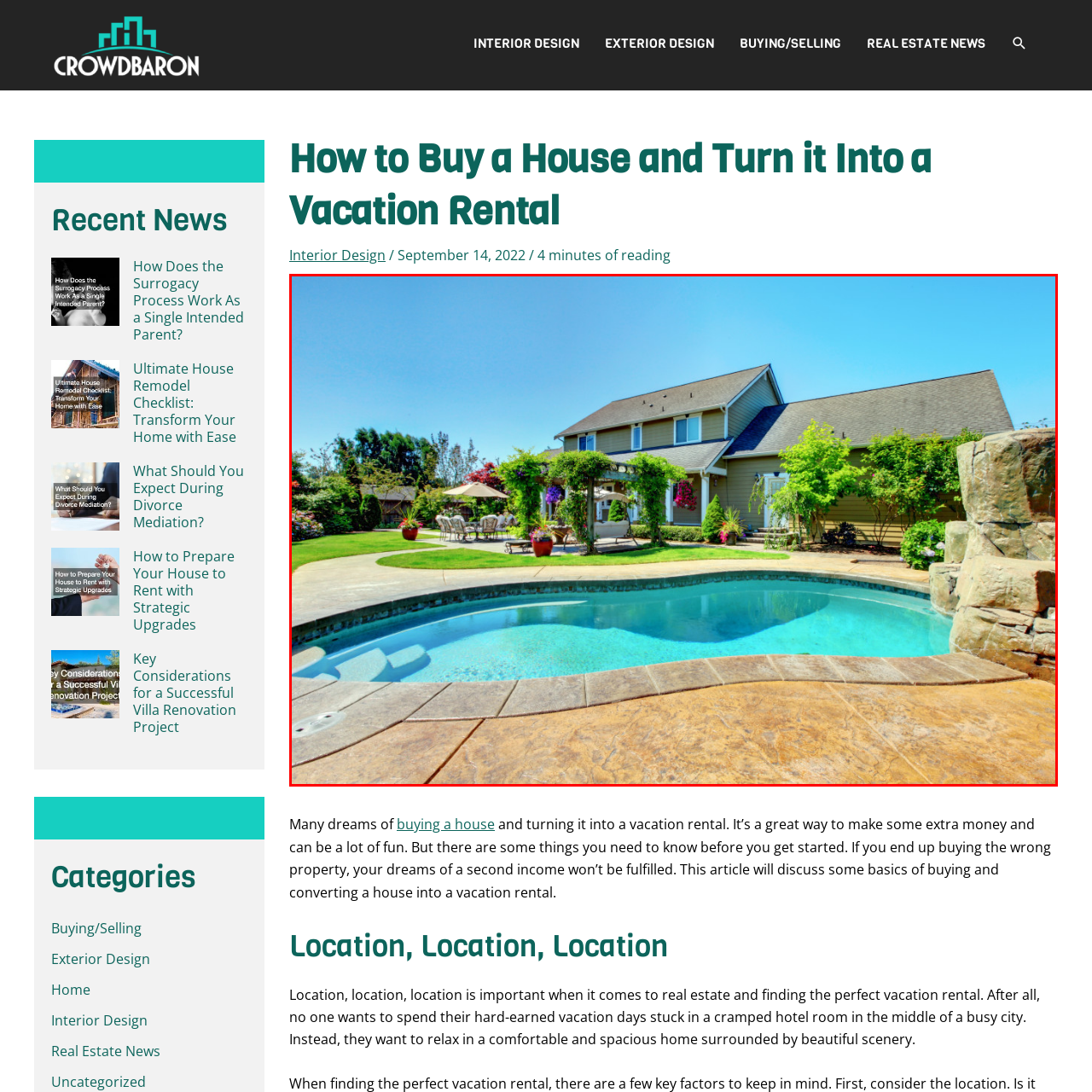Carefully analyze the image within the red boundary and describe it extensively.

The image showcases a beautiful house with a cozy swimming pool in the foreground, perfect for relaxation and enjoyment. The pool features a smooth curved edge and clear, inviting water, set against a backdrop of meticulously landscaped greenery. Surrounding the pool, you can see a well-kept lawn complemented by various plants and flowers, which enhance the overall charm of the outdoor space. In the background, the two-story house boasts a welcoming design with a pitched roof, large windows, and vibrant foliage adorning its sides. The scene radiates a warm and inviting atmosphere, making it ideal for a vacation rental—promising a tranquil retreat for guests seeking comfort and nature. This image is presented in the context of an article titled "How to Buy a House and Turn it Into a Vacation Rental," indicating its relevance to potential investors interested in property opportunities that offer both aesthetic appeal and relaxation.